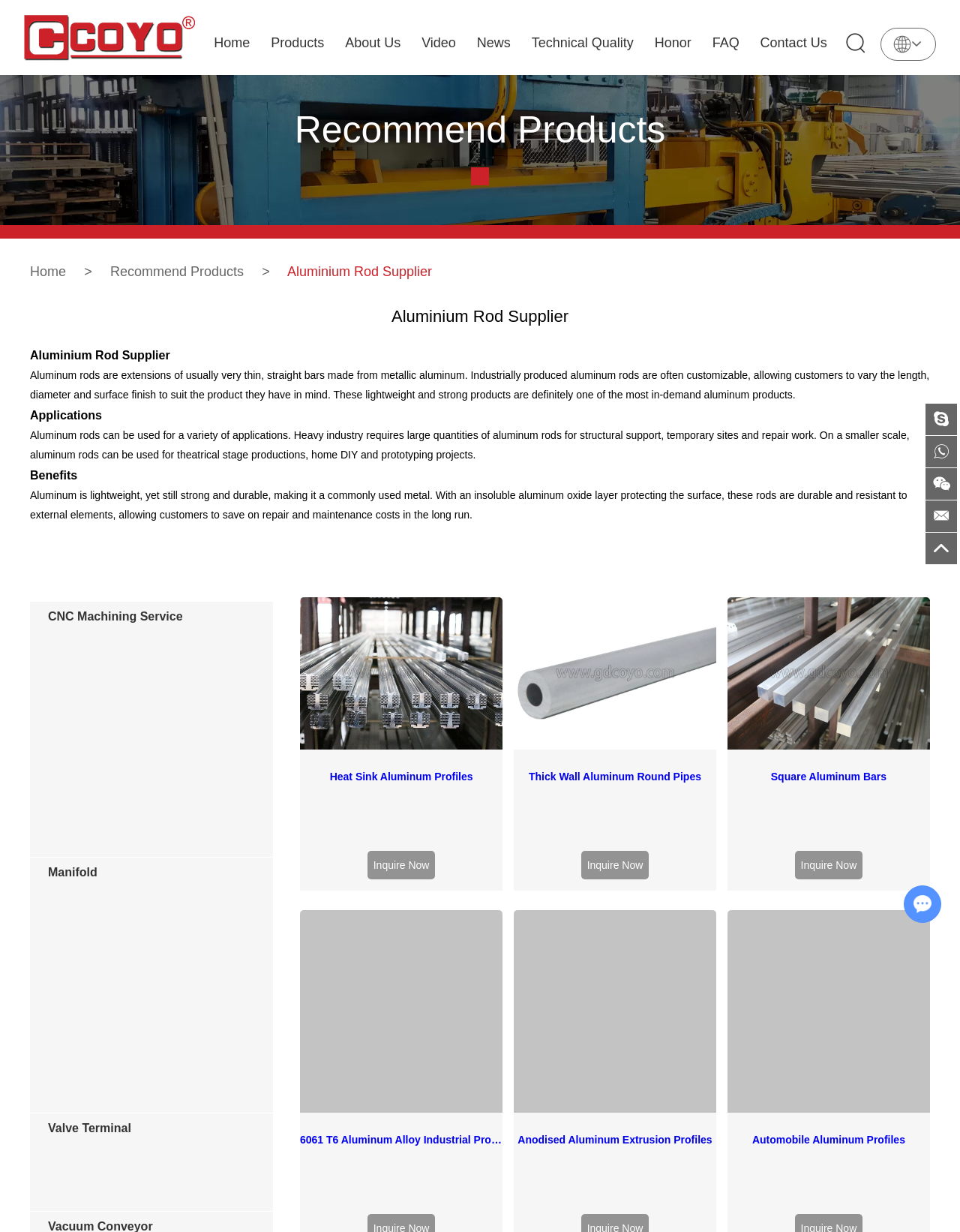What is the benefit of aluminum rods?
Please give a detailed and elaborate answer to the question based on the image.

I read the text under the 'Benefits' heading, which states that 'Aluminum is lightweight, yet still strong and durable, making it a commonly used metal.'